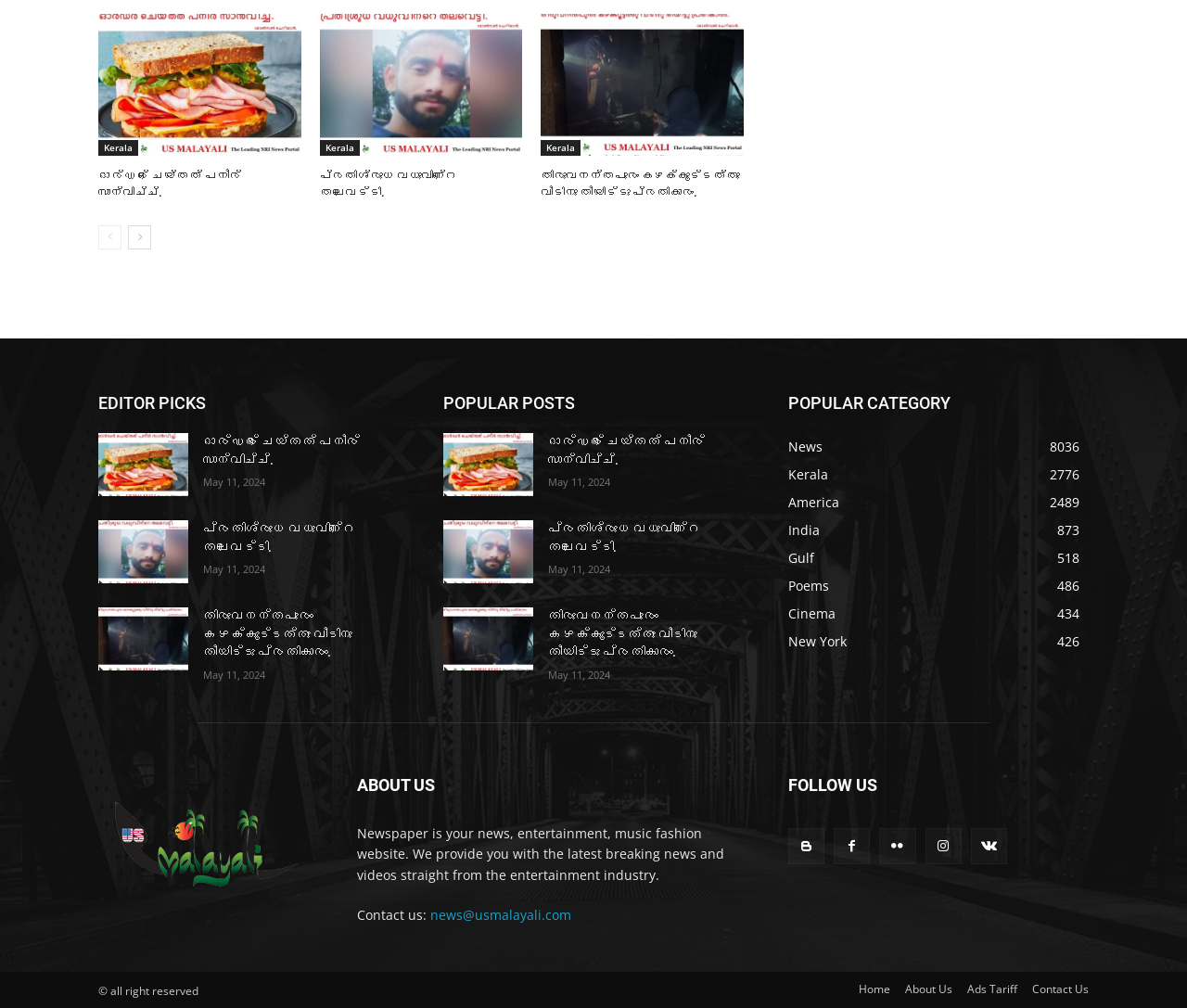Bounding box coordinates must be specified in the format (top-left x, top-left y, bottom-right x, bottom-right y). All values should be floating point numbers between 0 and 1. What are the bounding box coordinates of the UI element described as: Facebook

[0.702, 0.821, 0.733, 0.857]